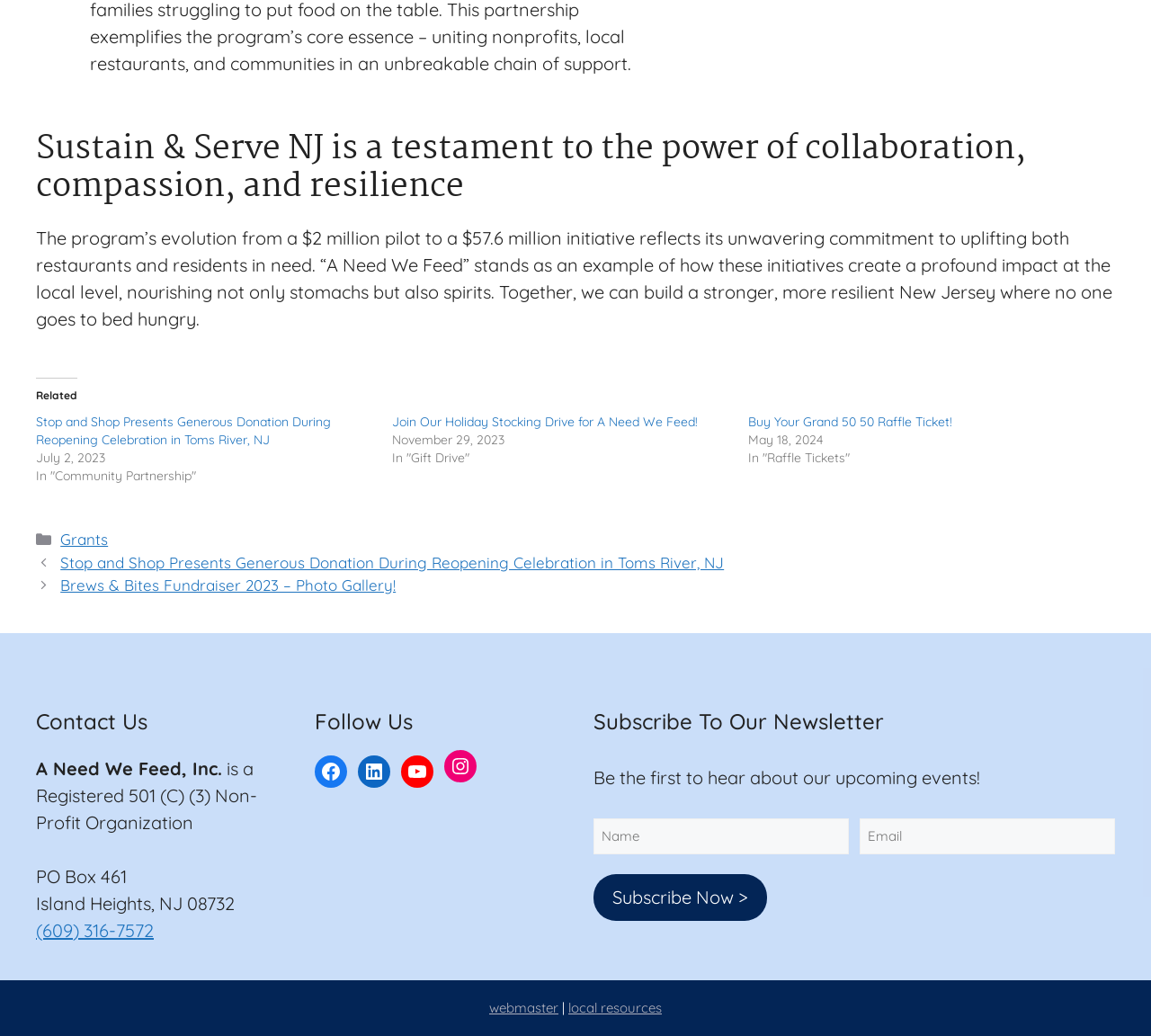Using the provided description local resources, find the bounding box coordinates for the UI element. Provide the coordinates in (top-left x, top-left y, bottom-right x, bottom-right y) format, ensuring all values are between 0 and 1.

[0.494, 0.964, 0.575, 0.981]